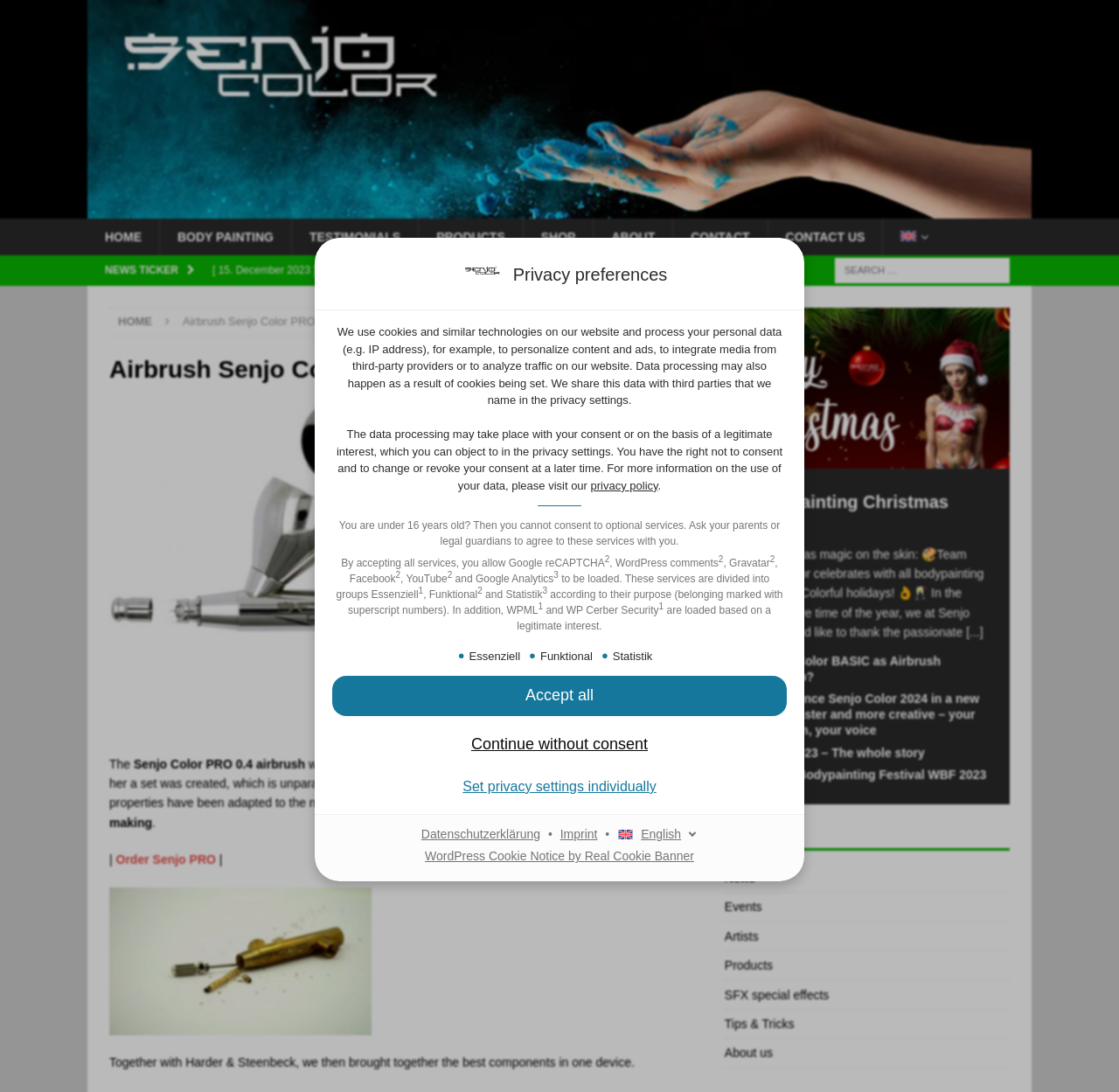What is the purpose of the website?
Using the details shown in the screenshot, provide a comprehensive answer to the question.

Based on the webpage content, it appears that the website is related to bodypainting, as it mentions 'World Of Bodypainting' in the title and does not provide any other clear indication of its purpose.